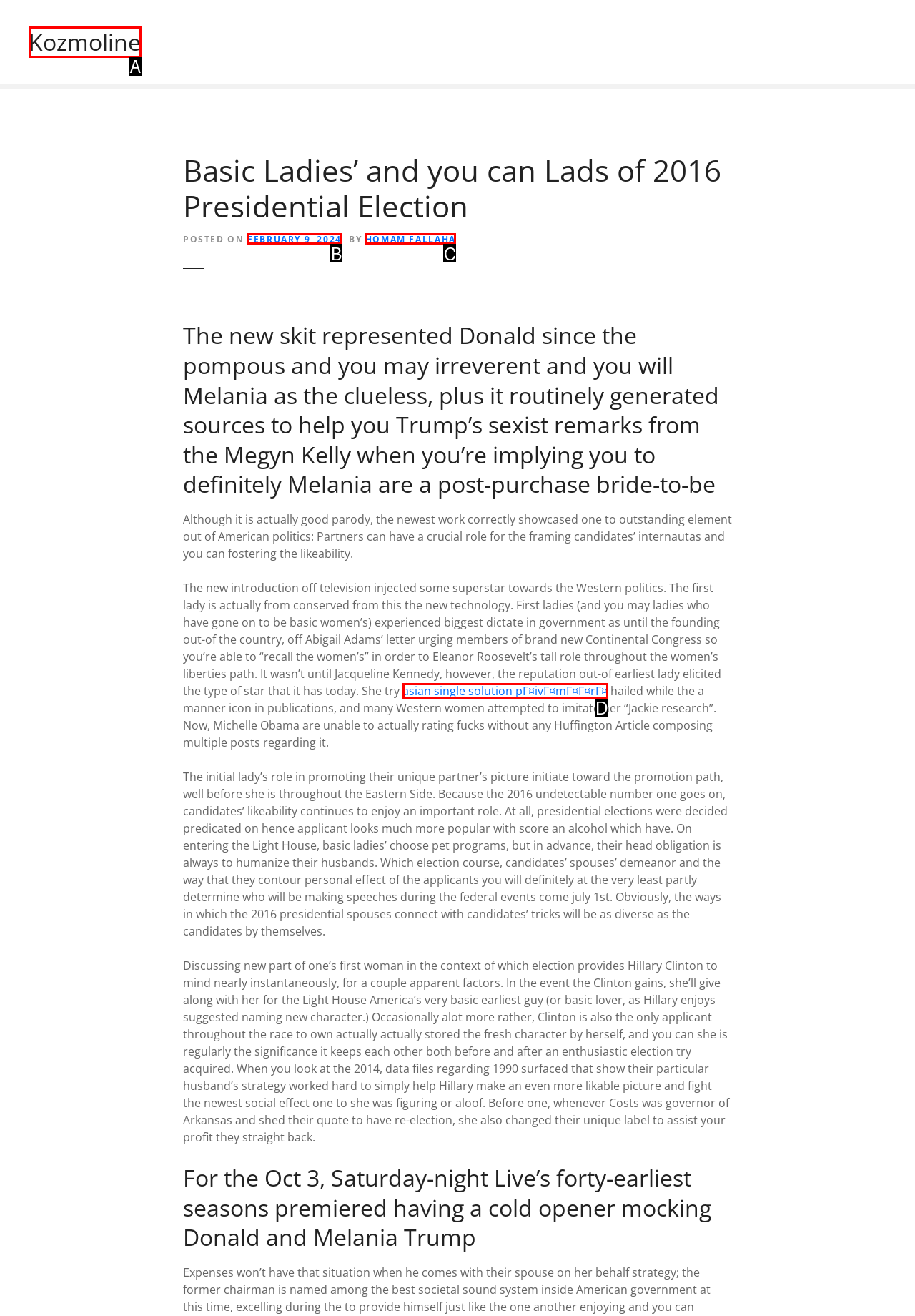Select the letter from the given choices that aligns best with the description: Kozmoline. Reply with the specific letter only.

A